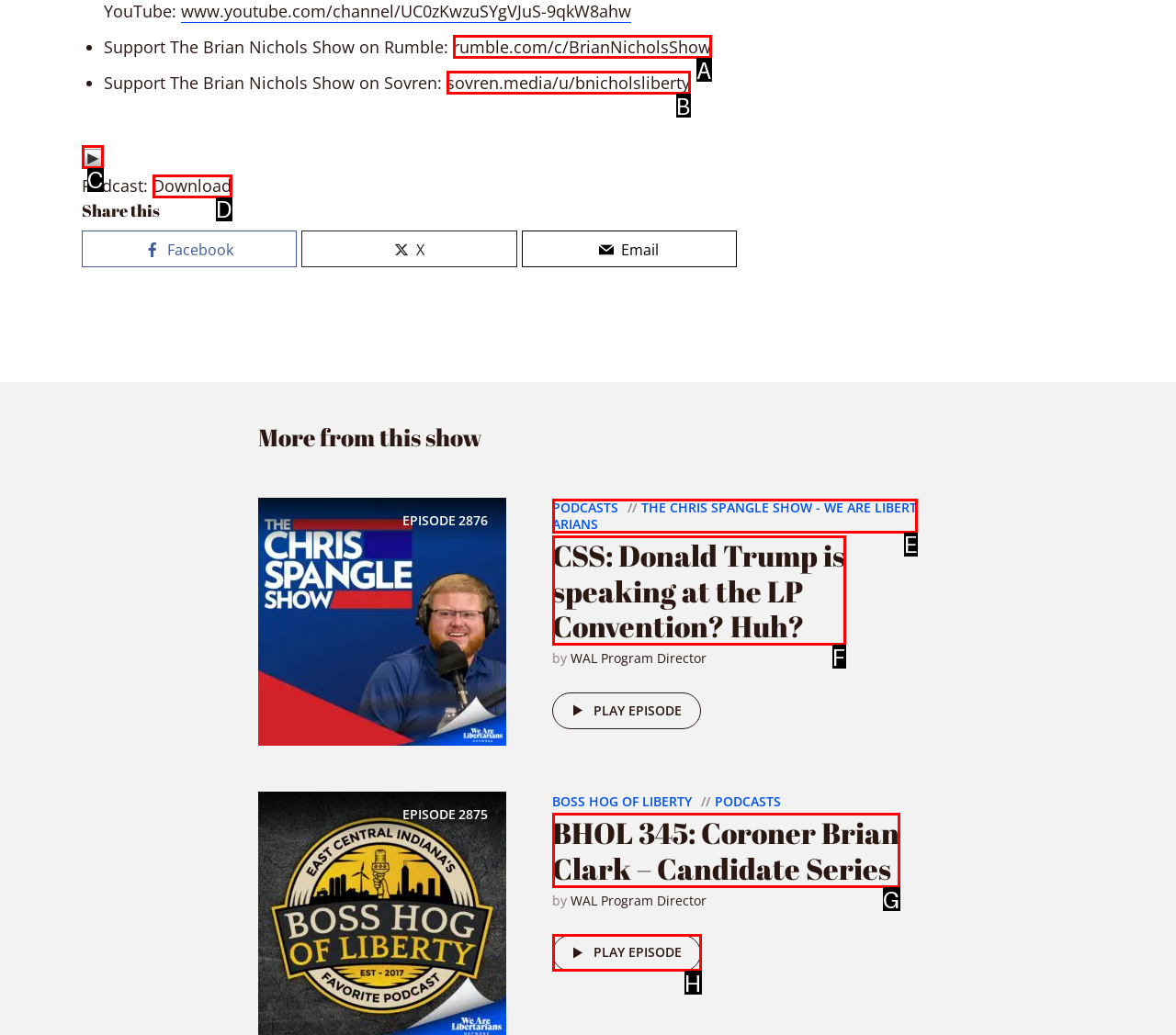Select the option that corresponds to the description: Play episode
Respond with the letter of the matching choice from the options provided.

H